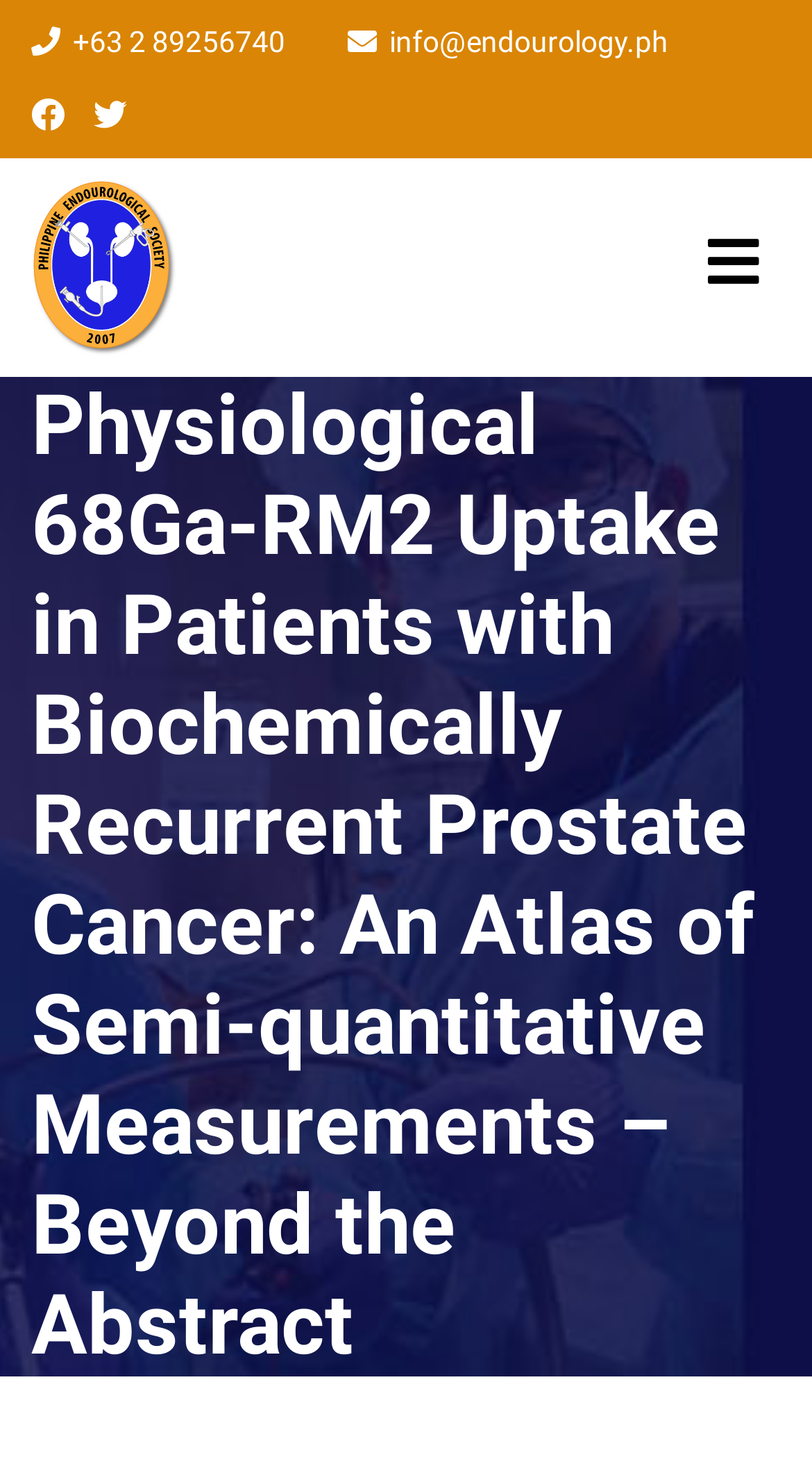Provide a short answer to the following question with just one word or phrase: How many social media links are there?

2